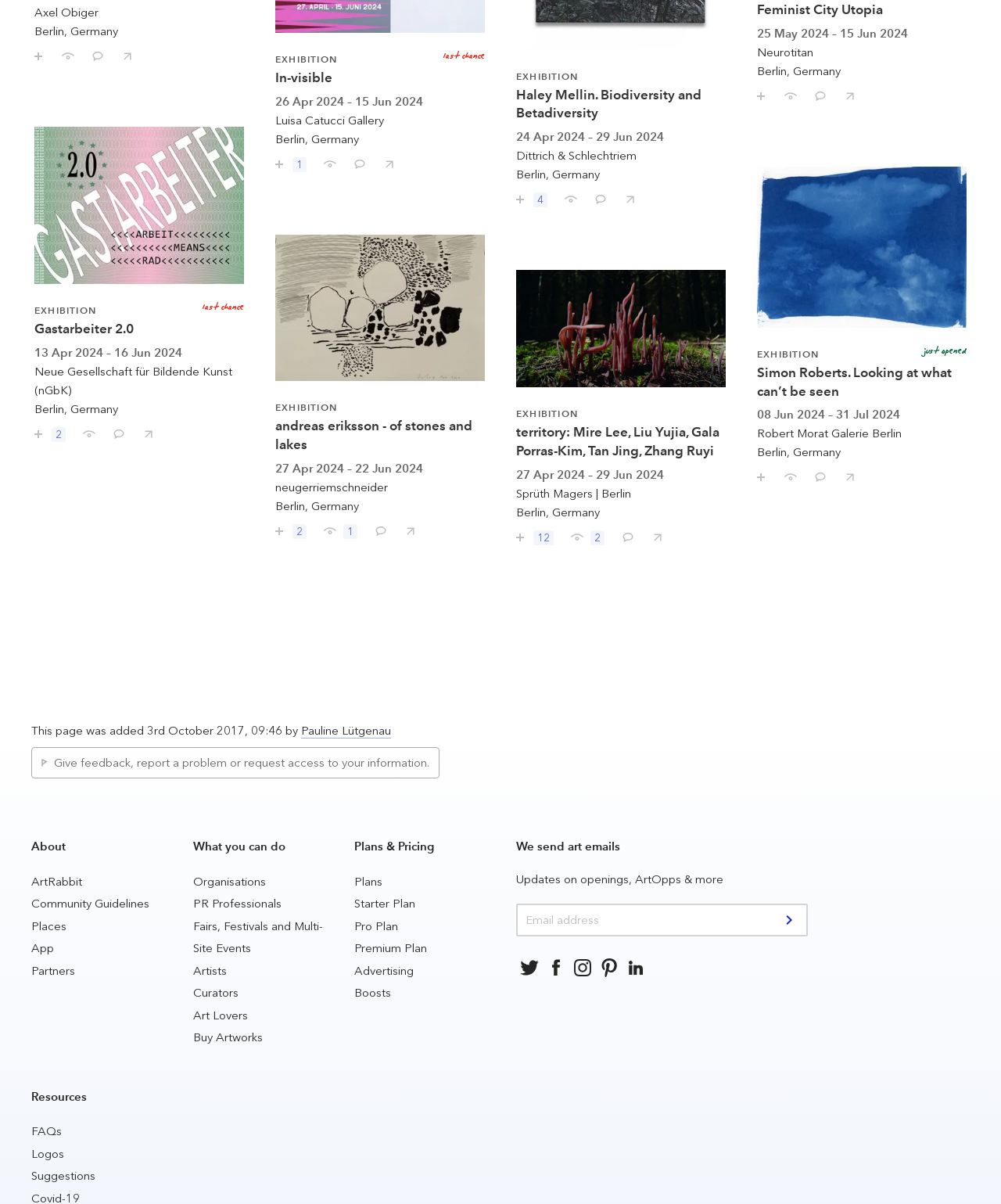Reply to the question with a brief word or phrase: What is the topic of the first article?

TALES FROM A THIRD SPACE - Chapter 2: “Desterritorialización del Poder”